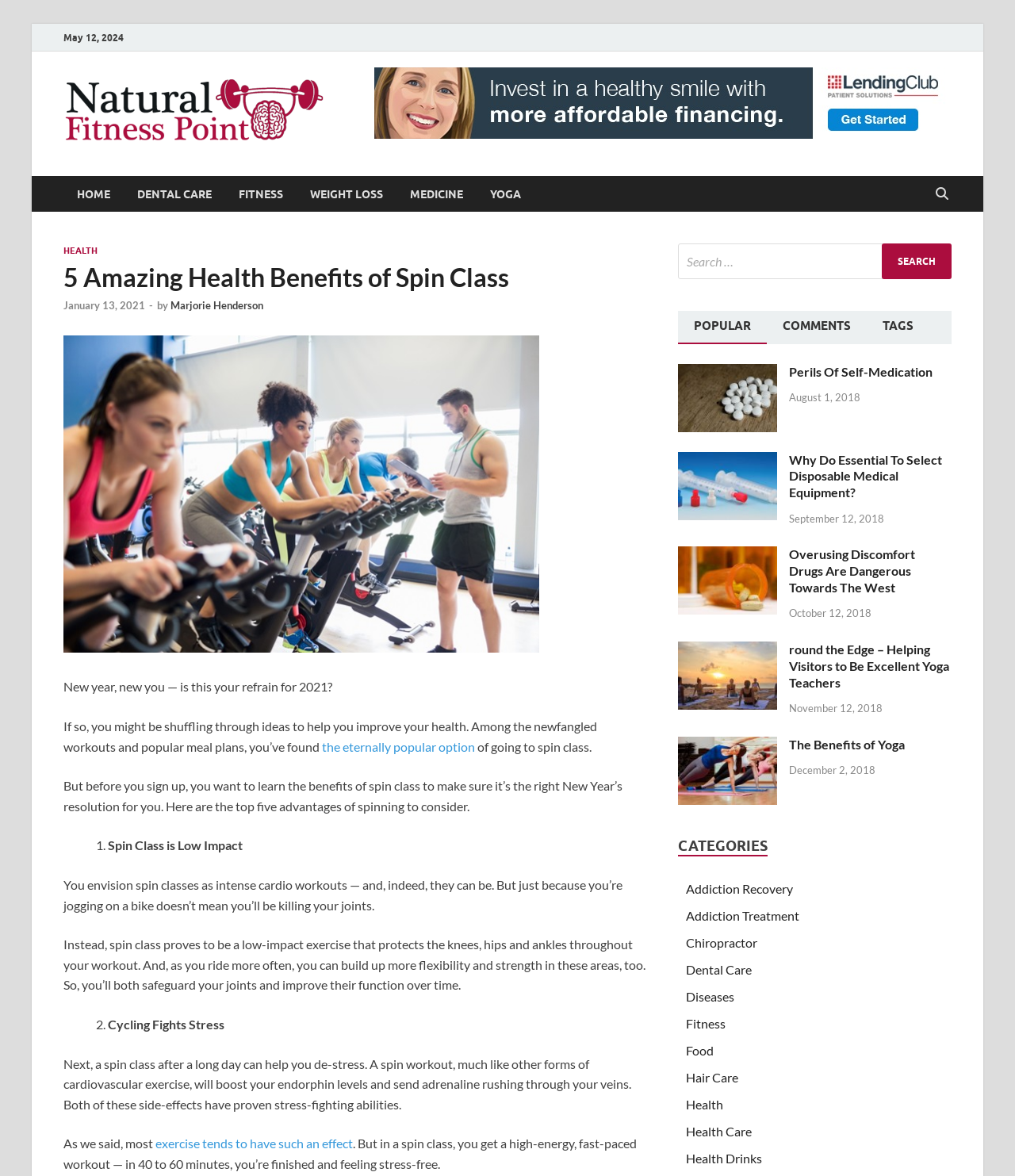Find the bounding box coordinates of the clickable area that will achieve the following instruction: "Search for something".

[0.668, 0.207, 0.938, 0.237]